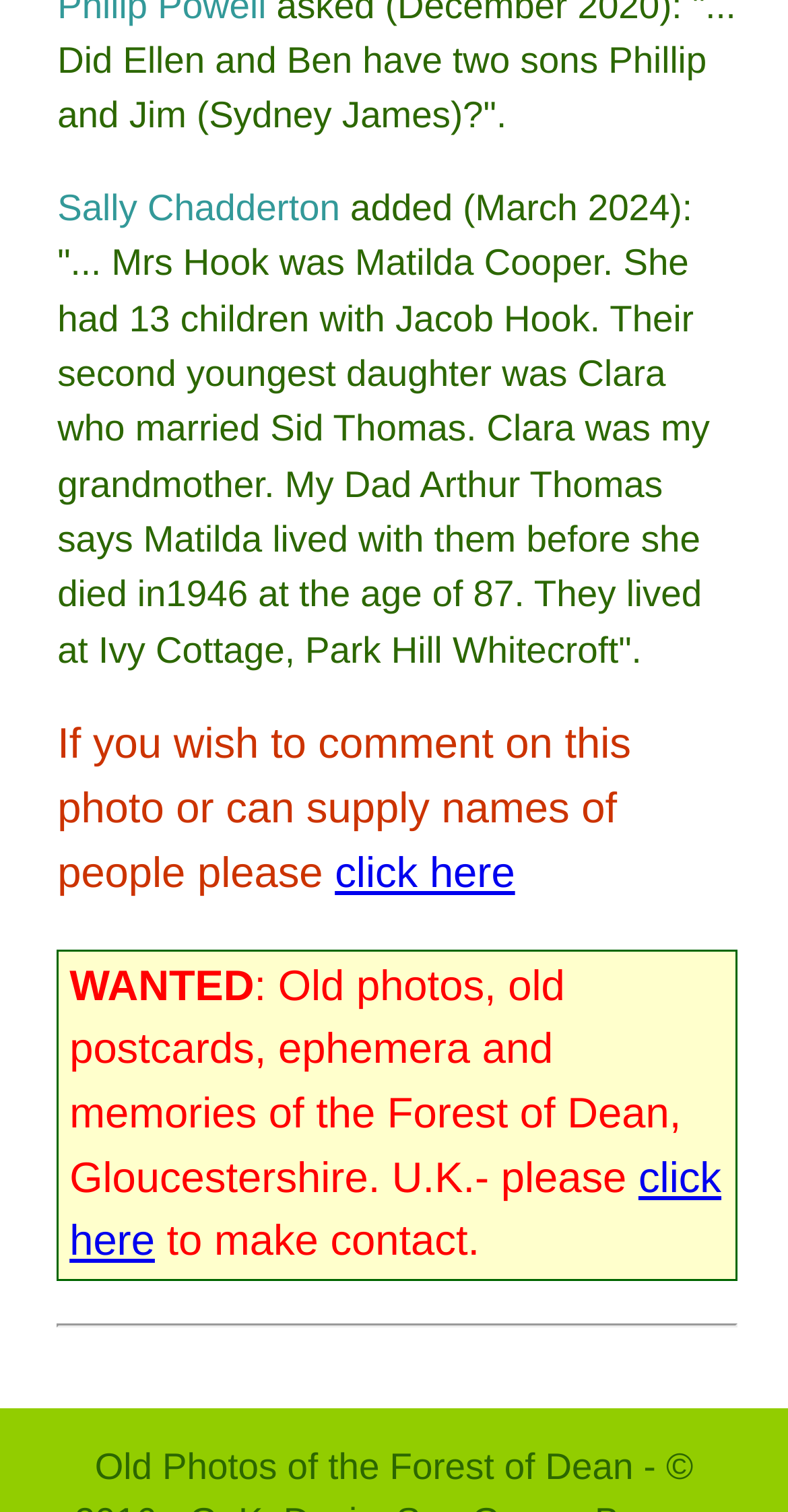Give a concise answer of one word or phrase to the question: 
Where did Matilda live before she died?

Ivy Cottage, Park Hill Whitecroft